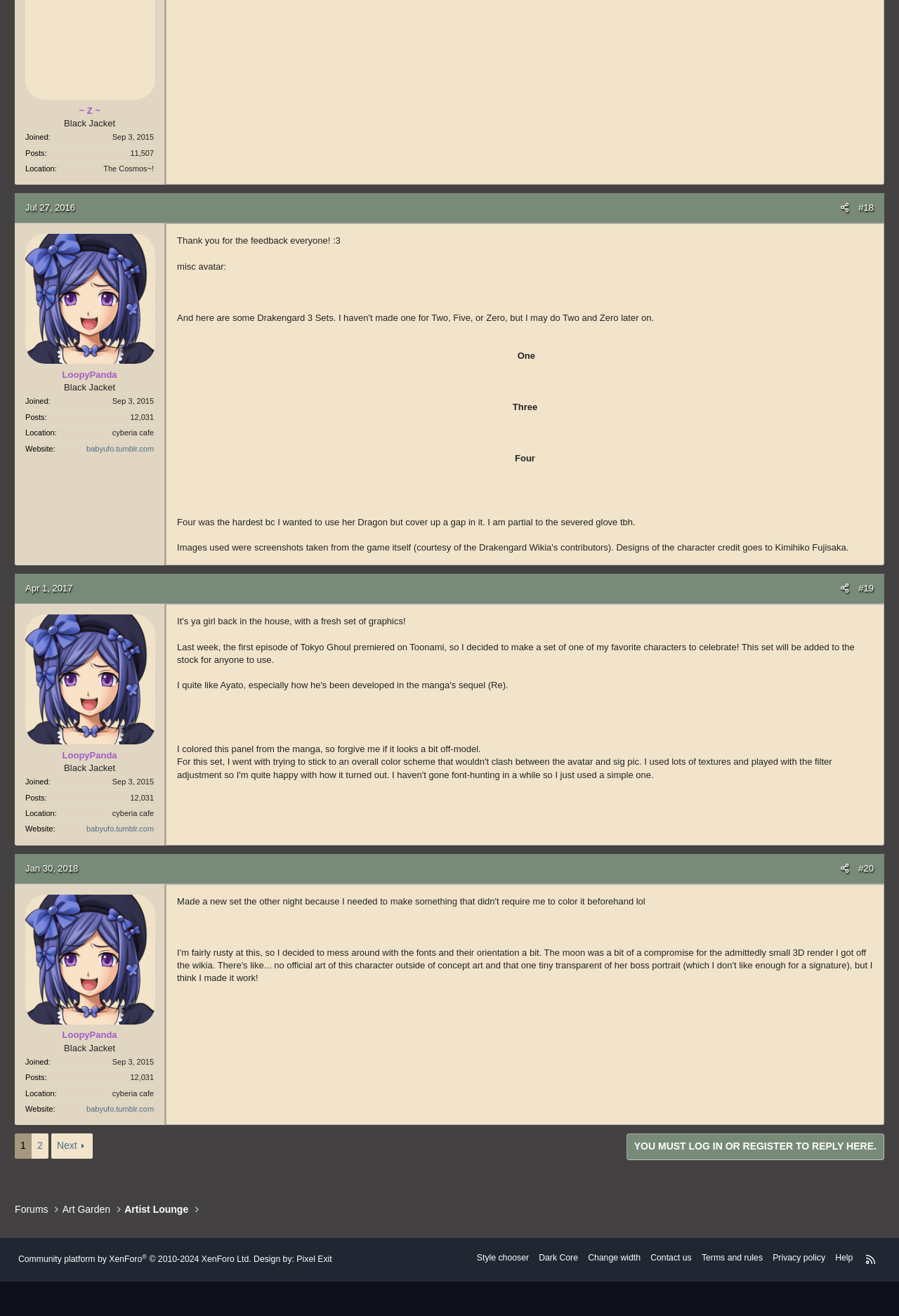Please determine the bounding box coordinates of the area that needs to be clicked to complete this task: 'Read the post from Apr 1, 2017'. The coordinates must be four float numbers between 0 and 1, formatted as [left, top, right, bottom].

[0.026, 0.441, 0.089, 0.454]